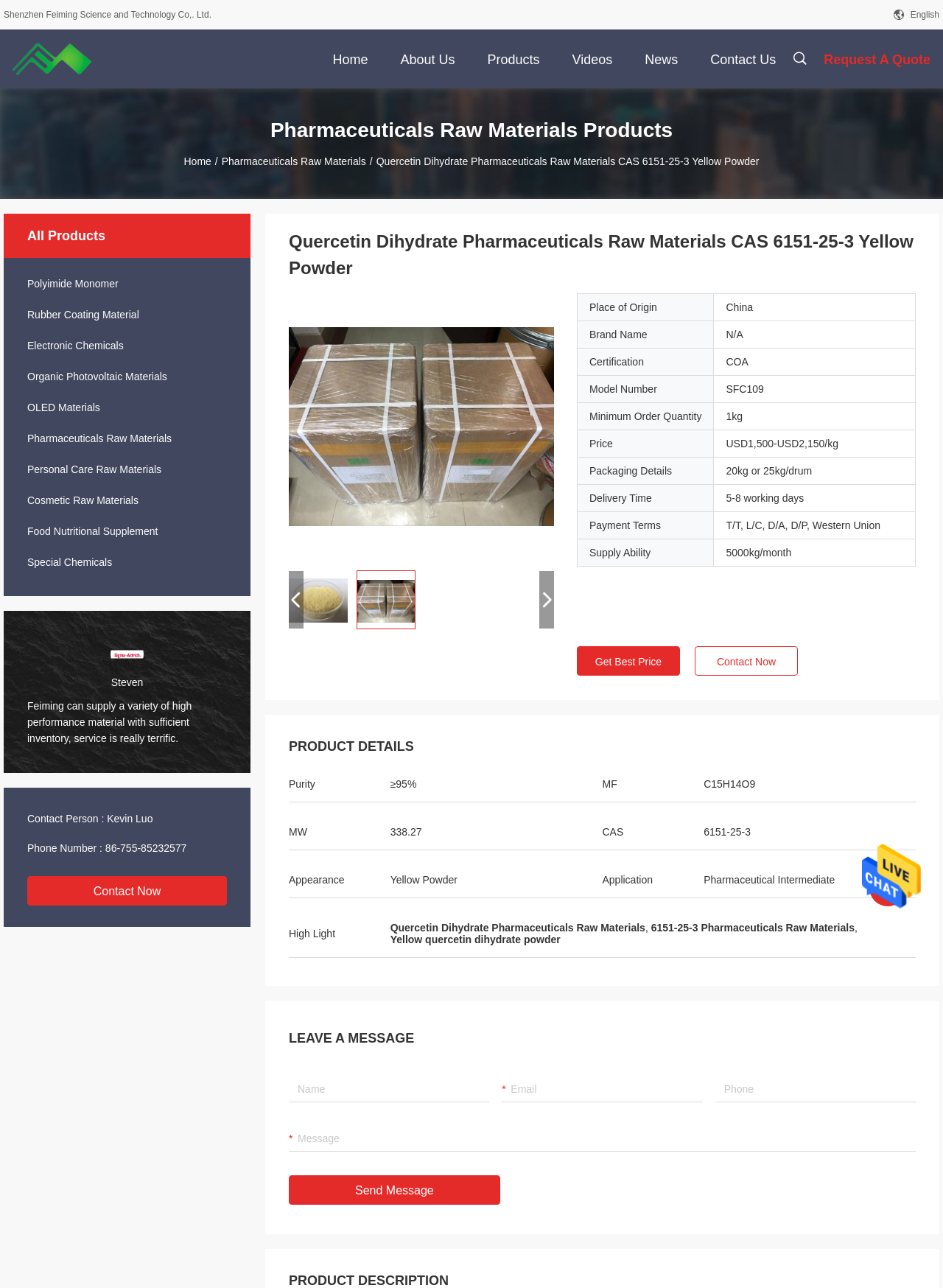What is the company name?
Refer to the screenshot and answer in one word or phrase.

Shenzhen Feiming Science and Technology Co,. Ltd.